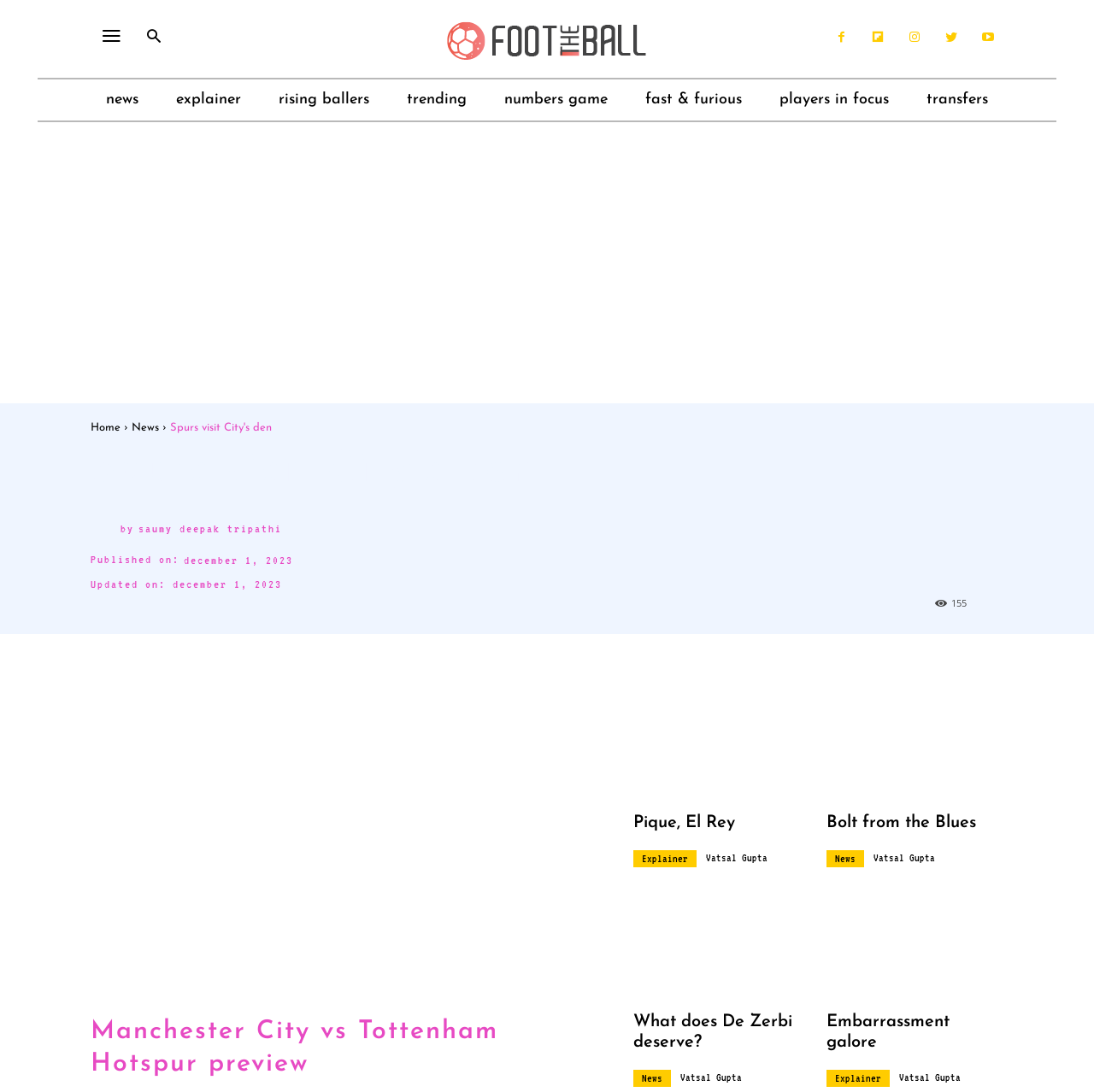Use the information in the screenshot to answer the question comprehensively: When was the article published?

The text 'Published on: december 1, 2023' indicates the publication date of the article.